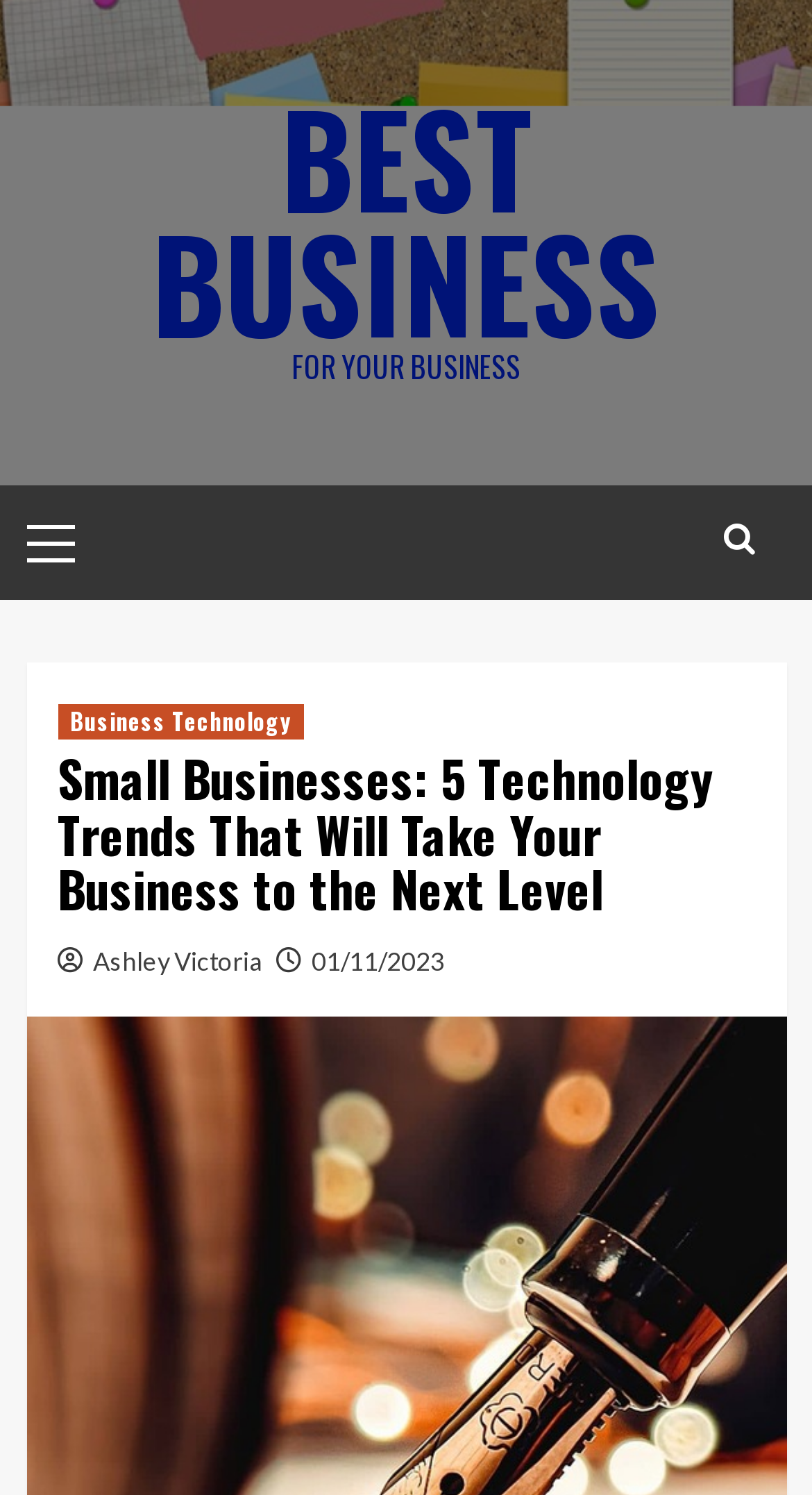Refer to the element description Ashley Victoria and identify the corresponding bounding box in the screenshot. Format the coordinates as (top-left x, top-left y, bottom-right x, bottom-right y) with values in the range of 0 to 1.

[0.114, 0.632, 0.322, 0.653]